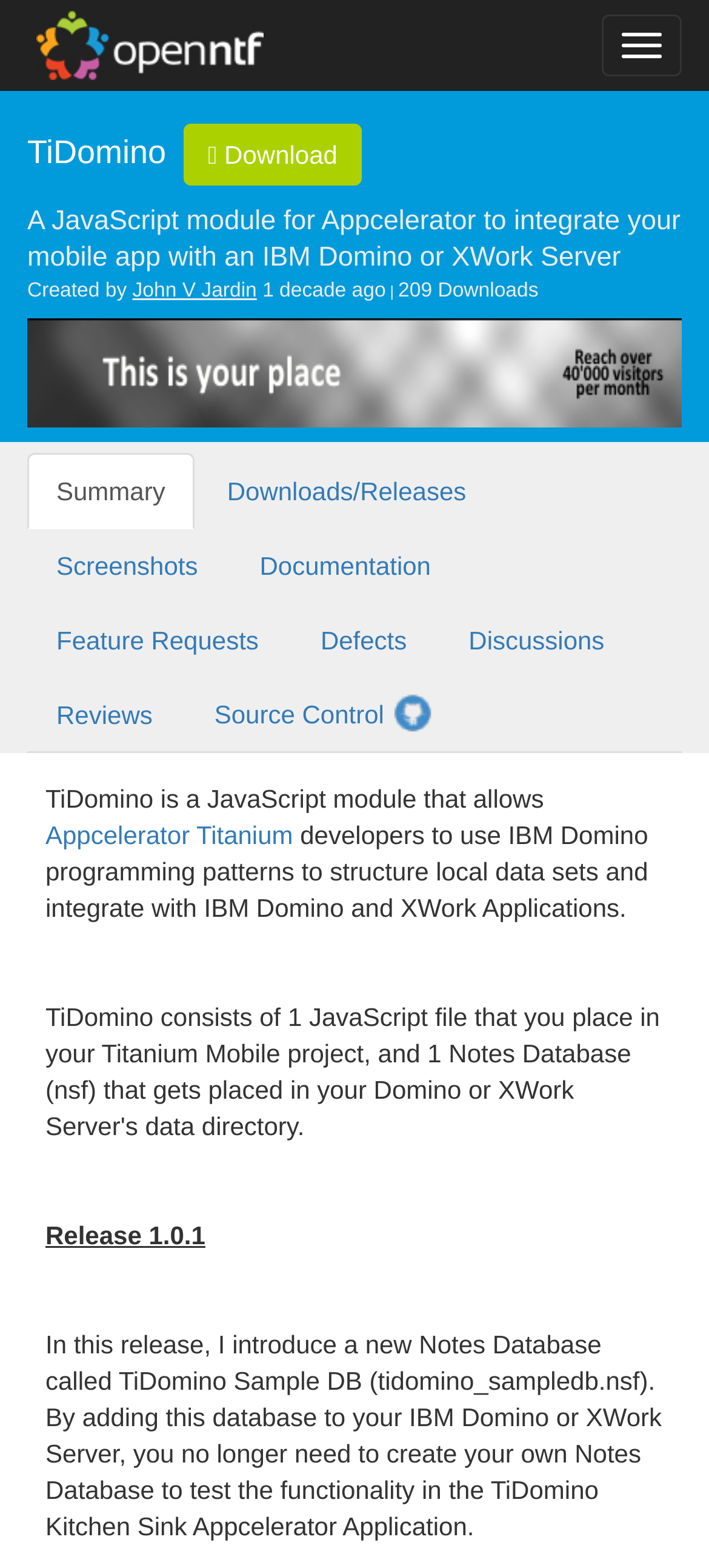Find the bounding box coordinates for the HTML element described as: "Appcelerator Titanium". The coordinates should consist of four float values between 0 and 1, i.e., [left, top, right, bottom].

[0.064, 0.524, 0.413, 0.542]